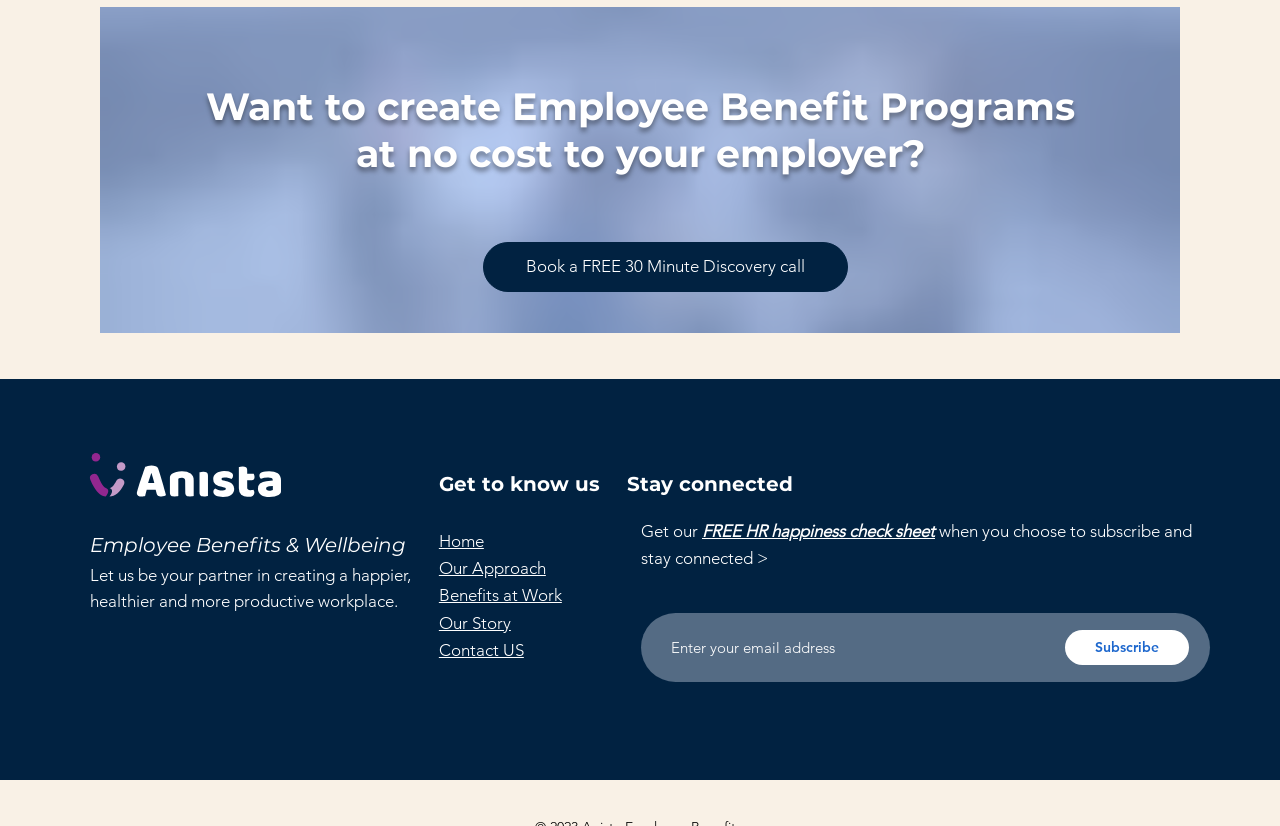From the element description Victorian Housing Register, predict the bounding box coordinates of the UI element. The coordinates must be specified in the format (top-left x, top-left y, bottom-right x, bottom-right y) and should be within the 0 to 1 range.

None